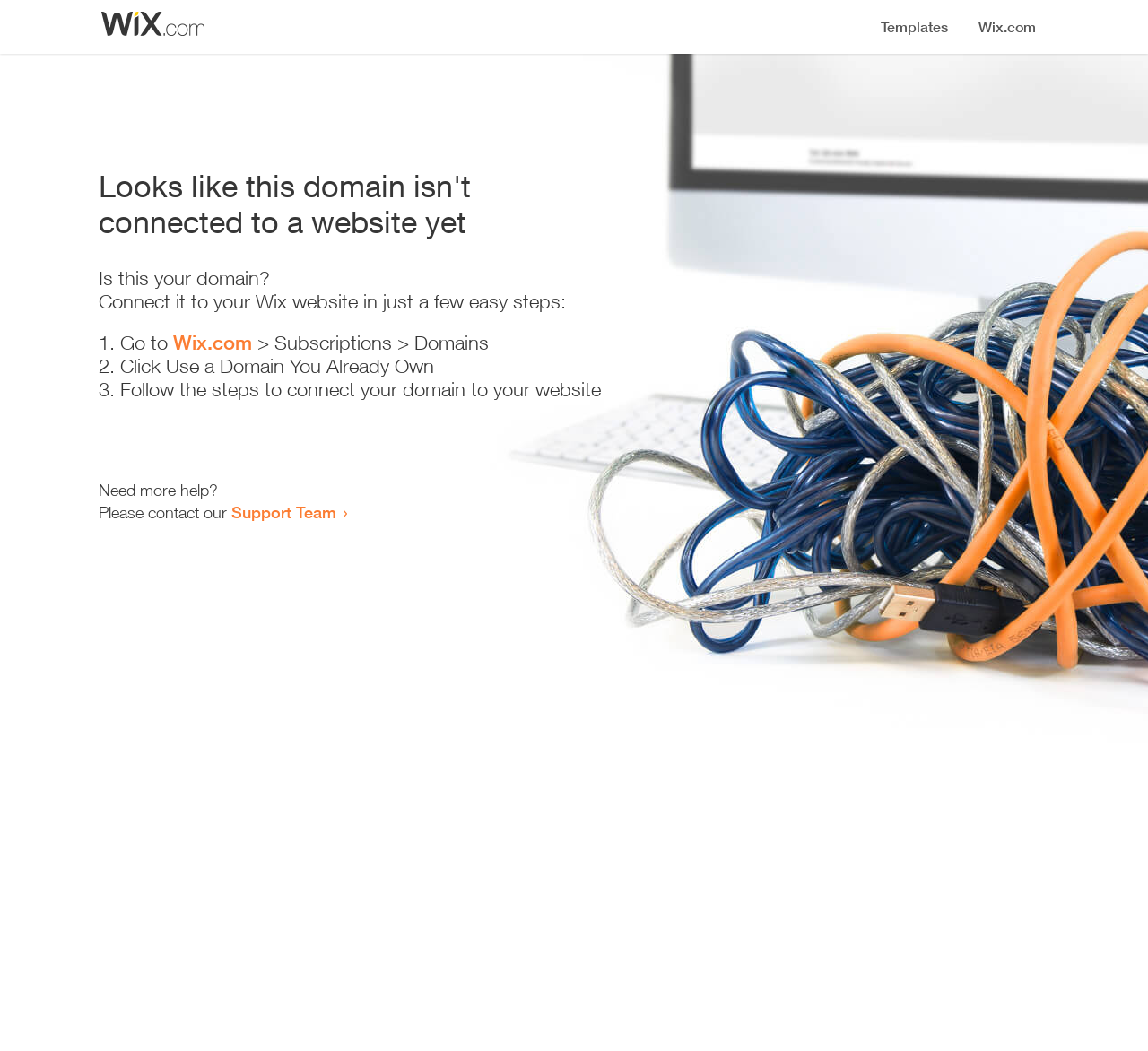What is the first step to connect the domain?
Based on the screenshot, answer the question with a single word or phrase.

Go to Wix.com